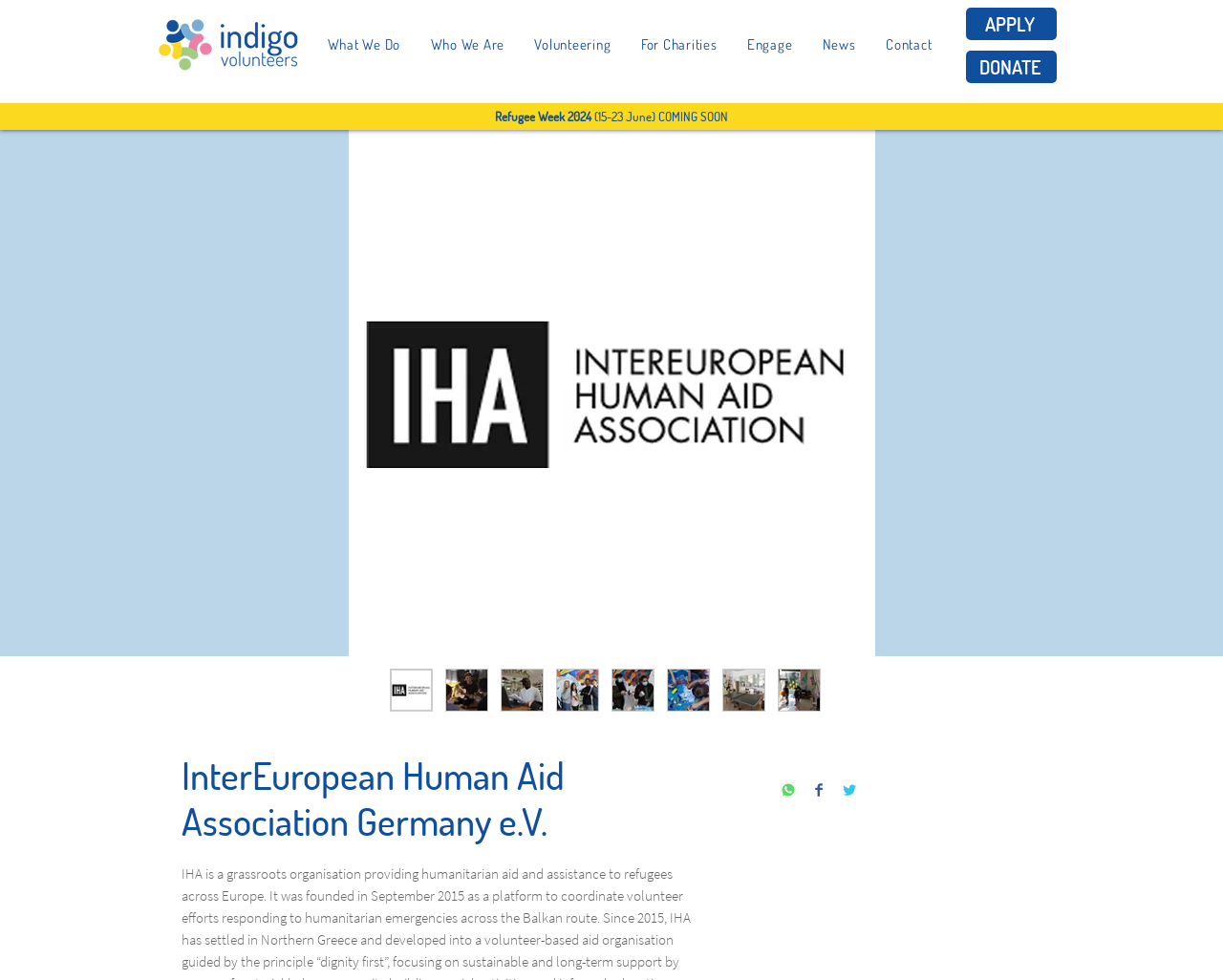Provide the bounding box coordinates of the area you need to click to execute the following instruction: "Click the 'What We Do' link".

[0.255, 0.026, 0.34, 0.064]